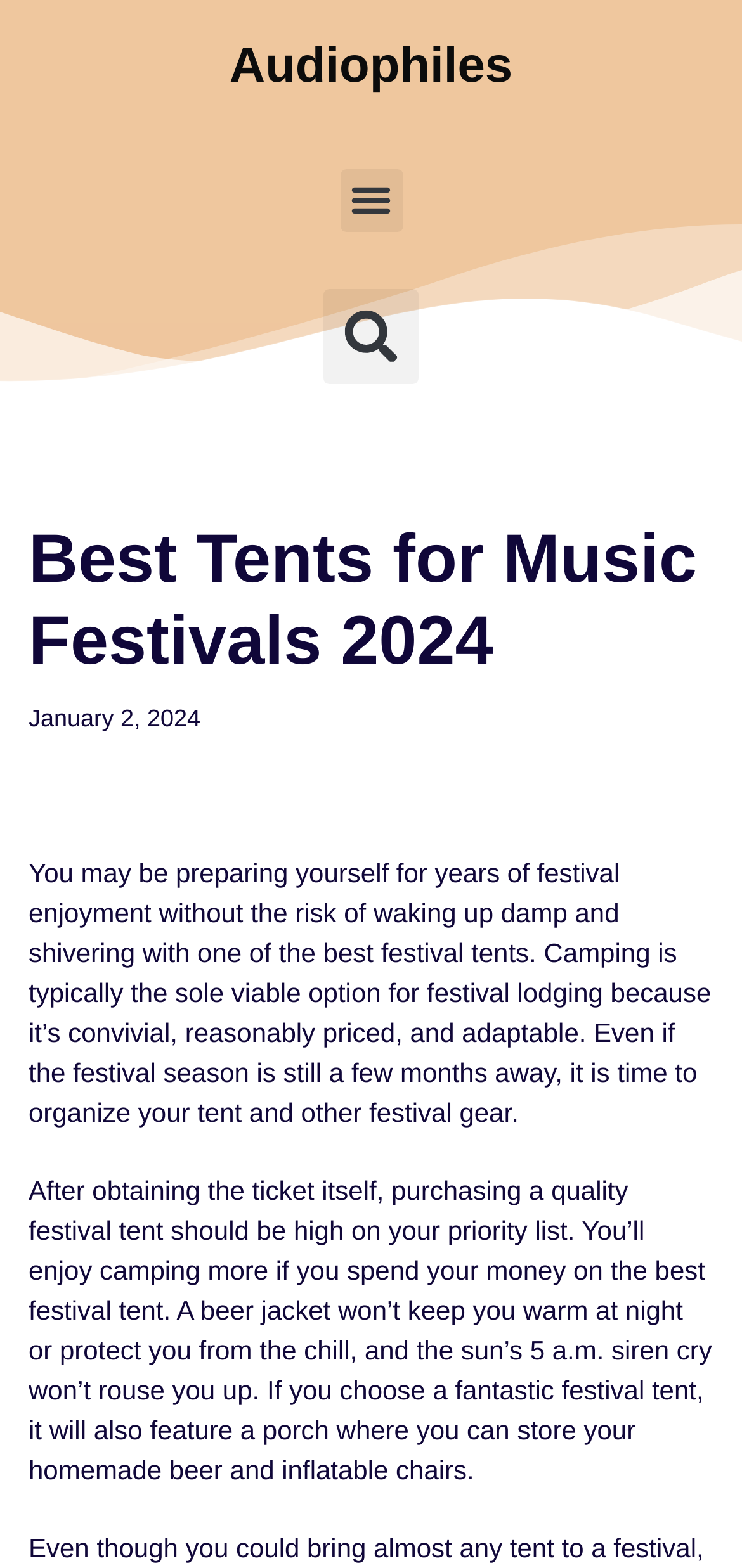Predict the bounding box of the UI element based on this description: "Audiophiles".

[0.309, 0.023, 0.691, 0.059]